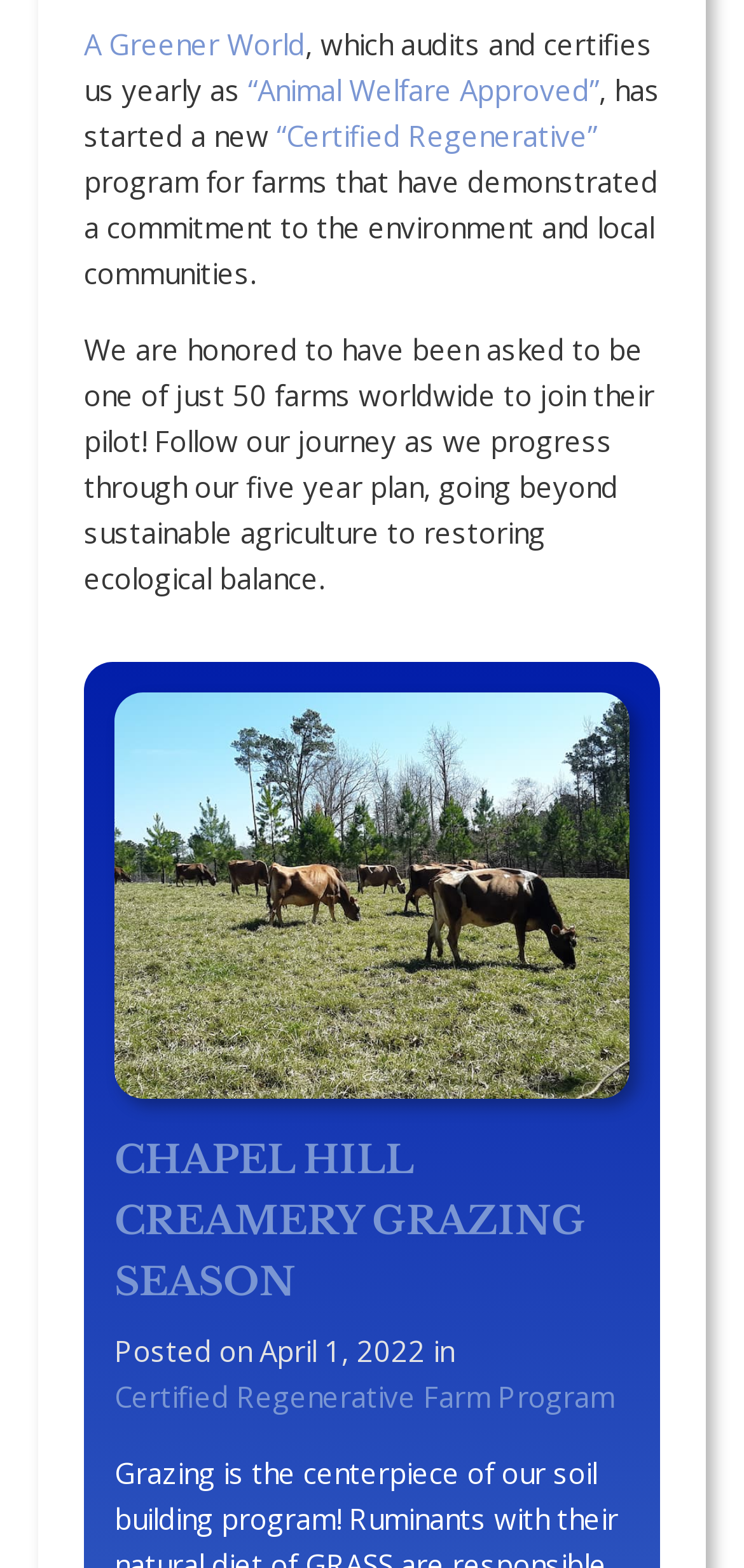Find the bounding box coordinates of the UI element according to this description: "Chapel Hill Creamery Grazing Season".

[0.154, 0.726, 0.787, 0.833]